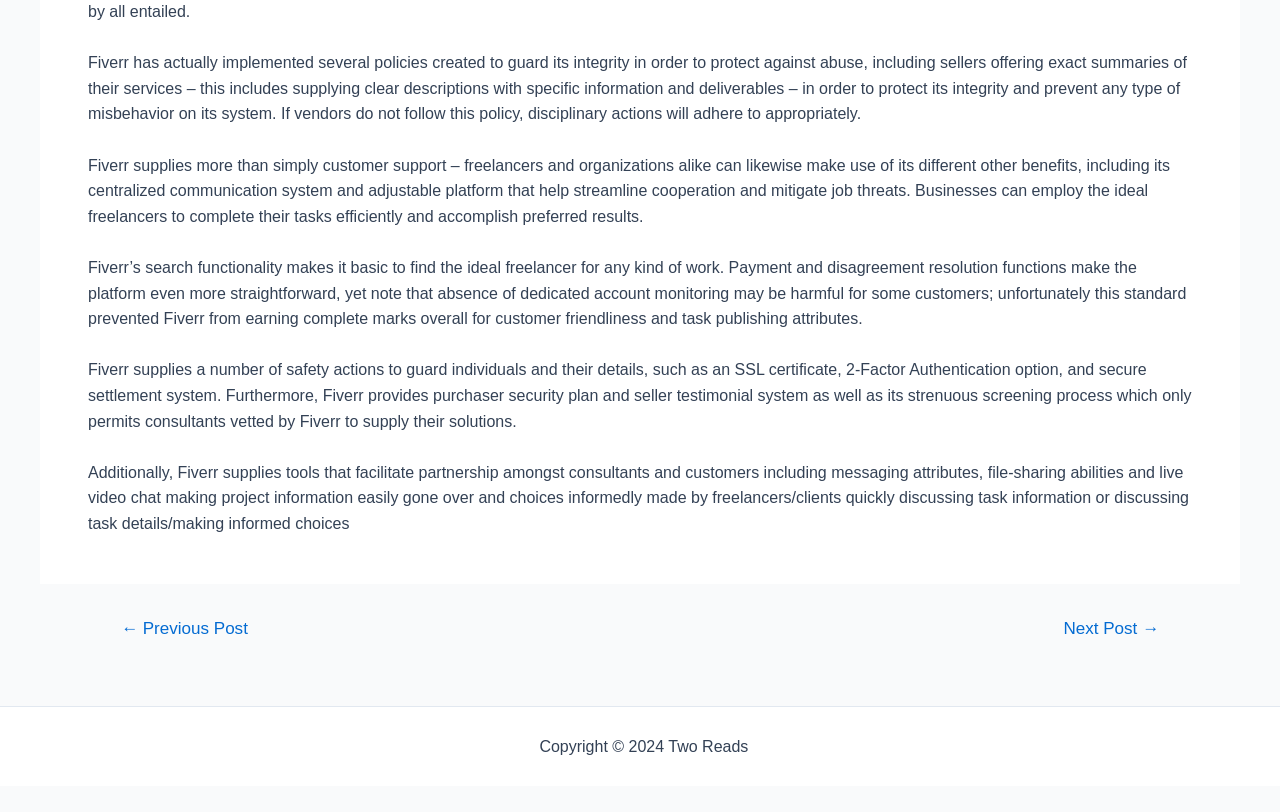What is the purpose of Fiverr's search functionality?
Observe the image and answer the question with a one-word or short phrase response.

Find ideal freelancer